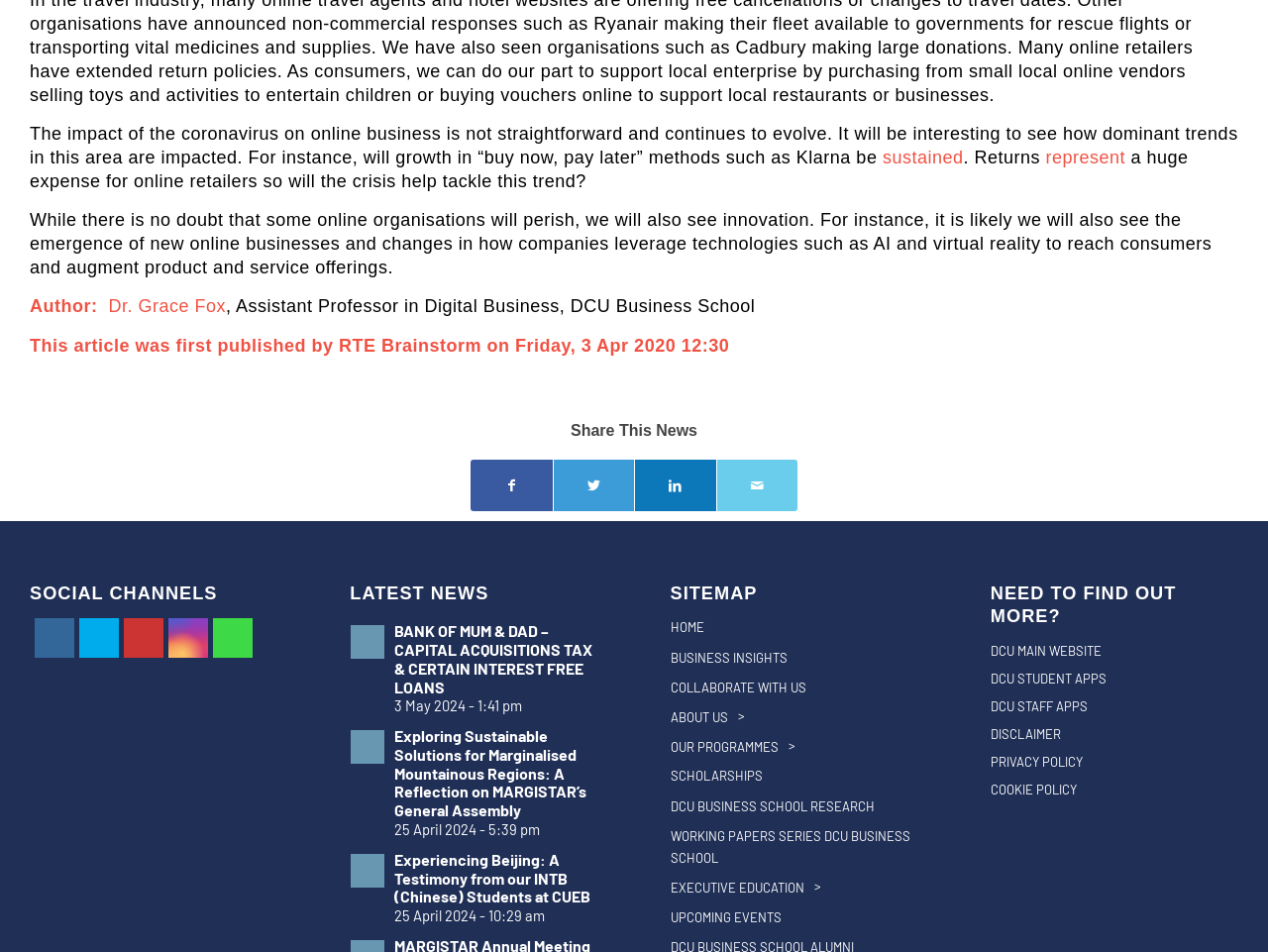Please find the bounding box coordinates for the clickable element needed to perform this instruction: "Explore the latest news".

[0.276, 0.611, 0.471, 0.636]